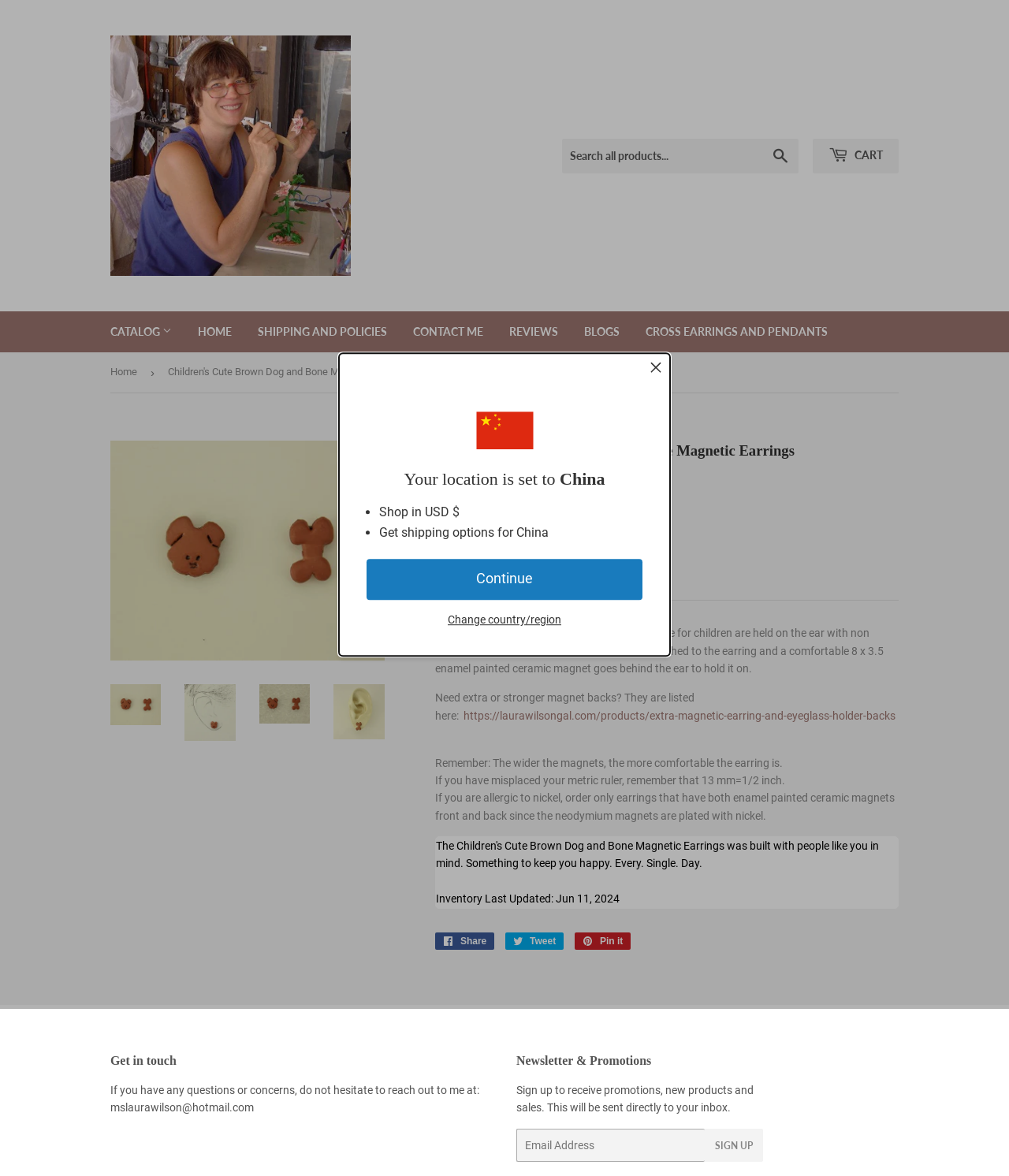Pinpoint the bounding box coordinates of the clickable element to carry out the following instruction: "Sign up for the newsletter."

[0.699, 0.96, 0.757, 0.988]